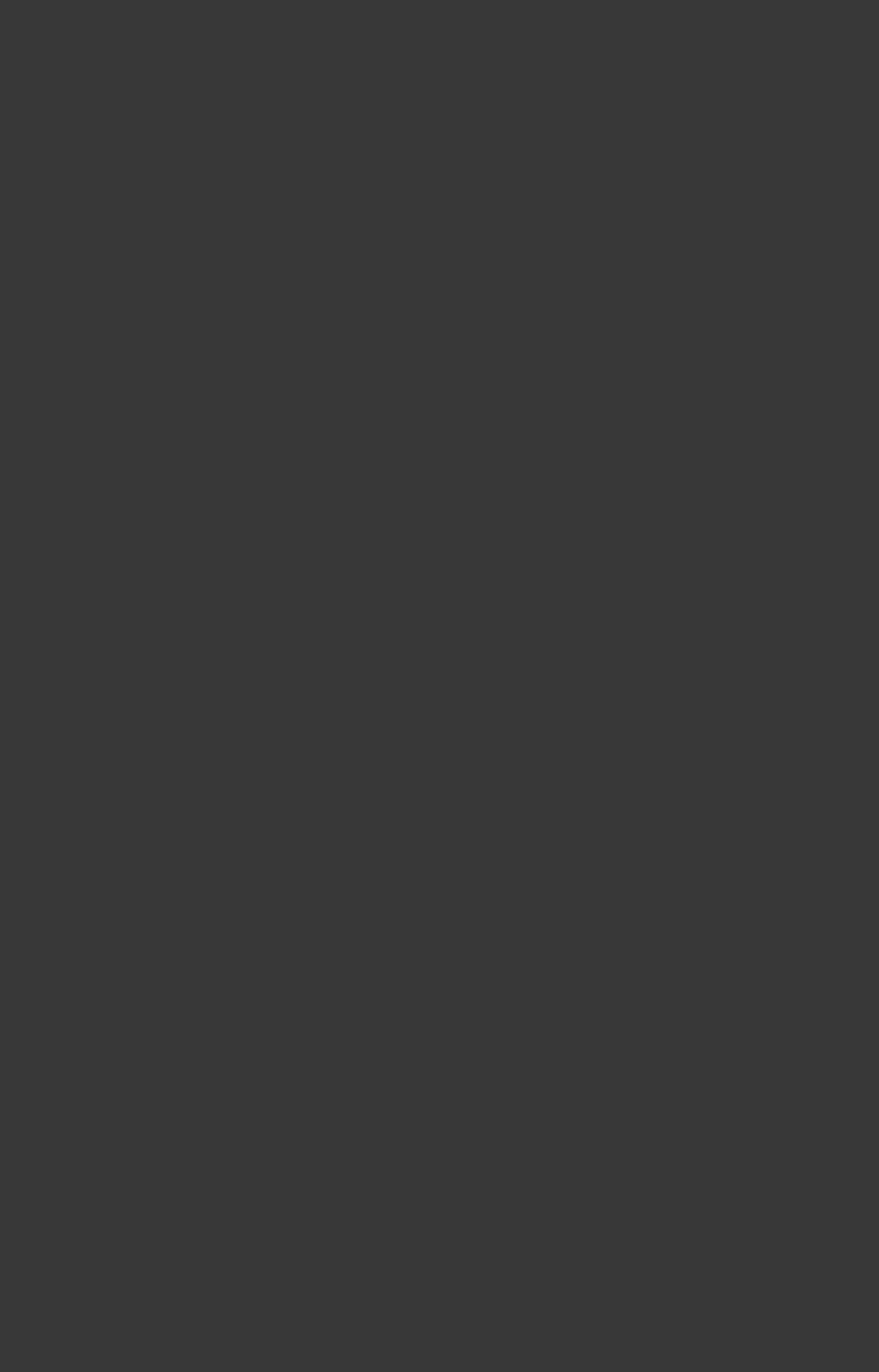Please respond to the question with a concise word or phrase:
What is the bankgiro number?

900-7287